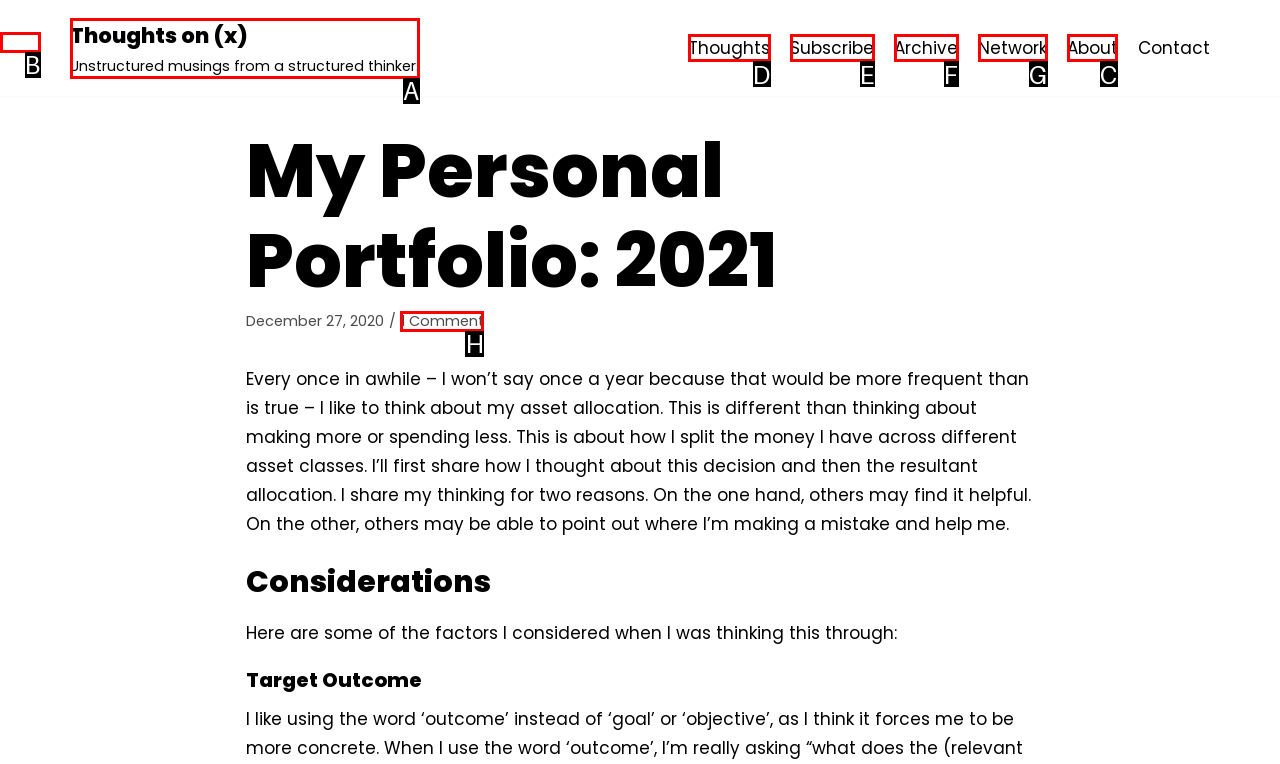Tell me which one HTML element I should click to complete the following task: visit the About page Answer with the option's letter from the given choices directly.

C